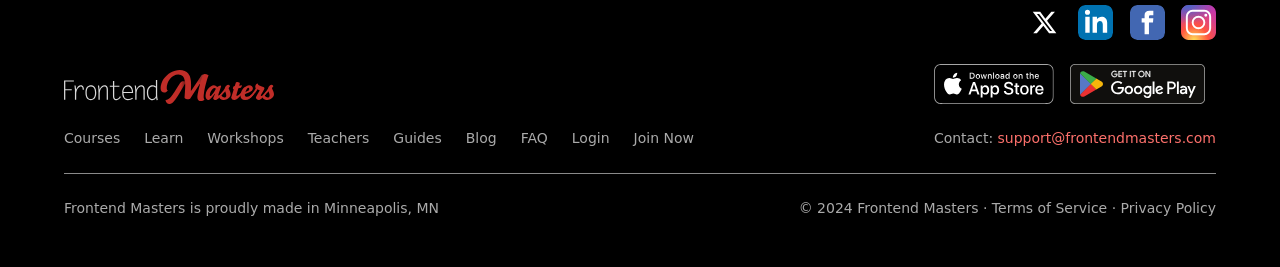Please give a succinct answer using a single word or phrase:
What is the contact email address?

support@frontendmasters.com